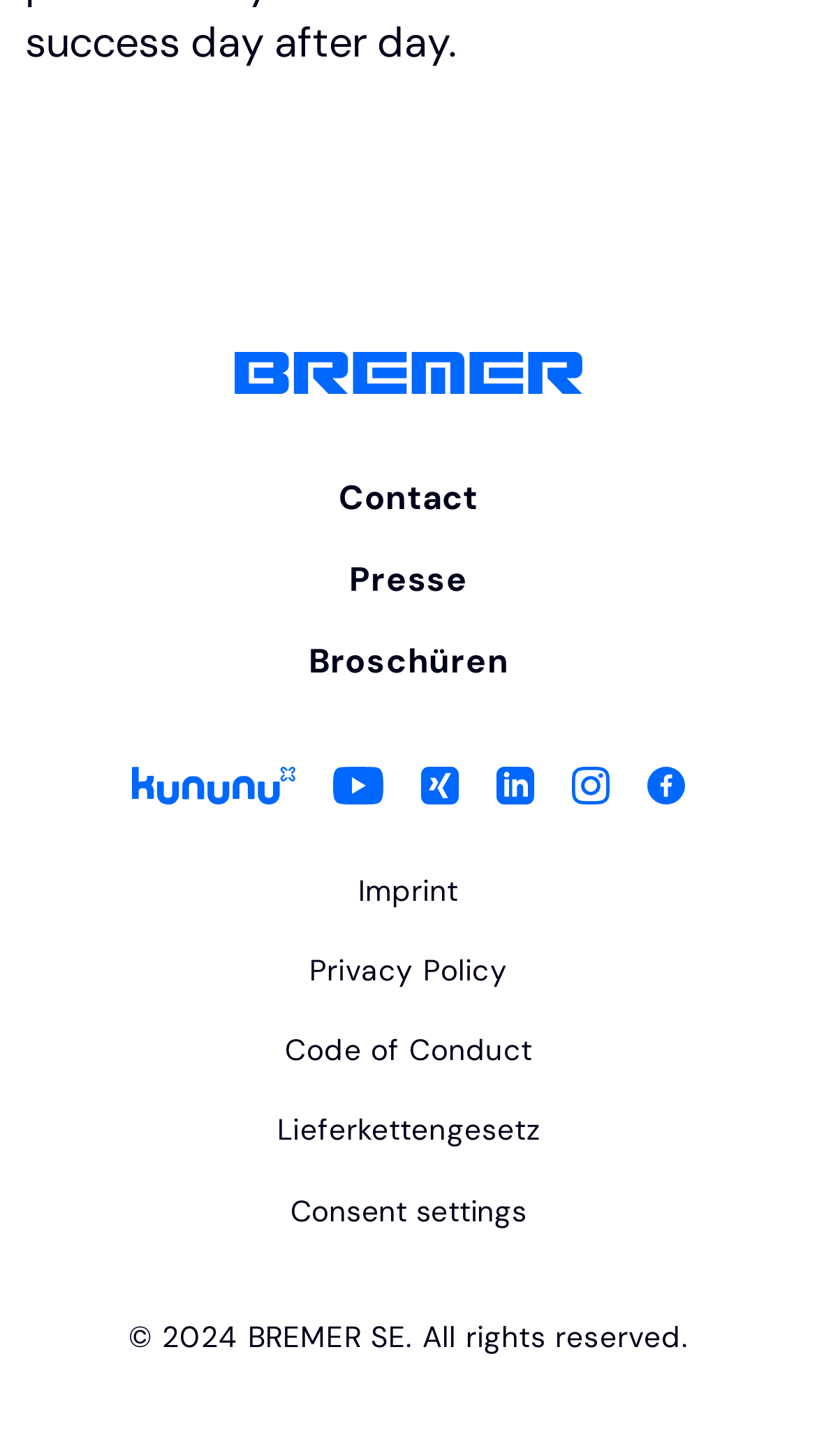Show the bounding box coordinates for the HTML element as described: "Xing".

[0.514, 0.526, 0.56, 0.552]